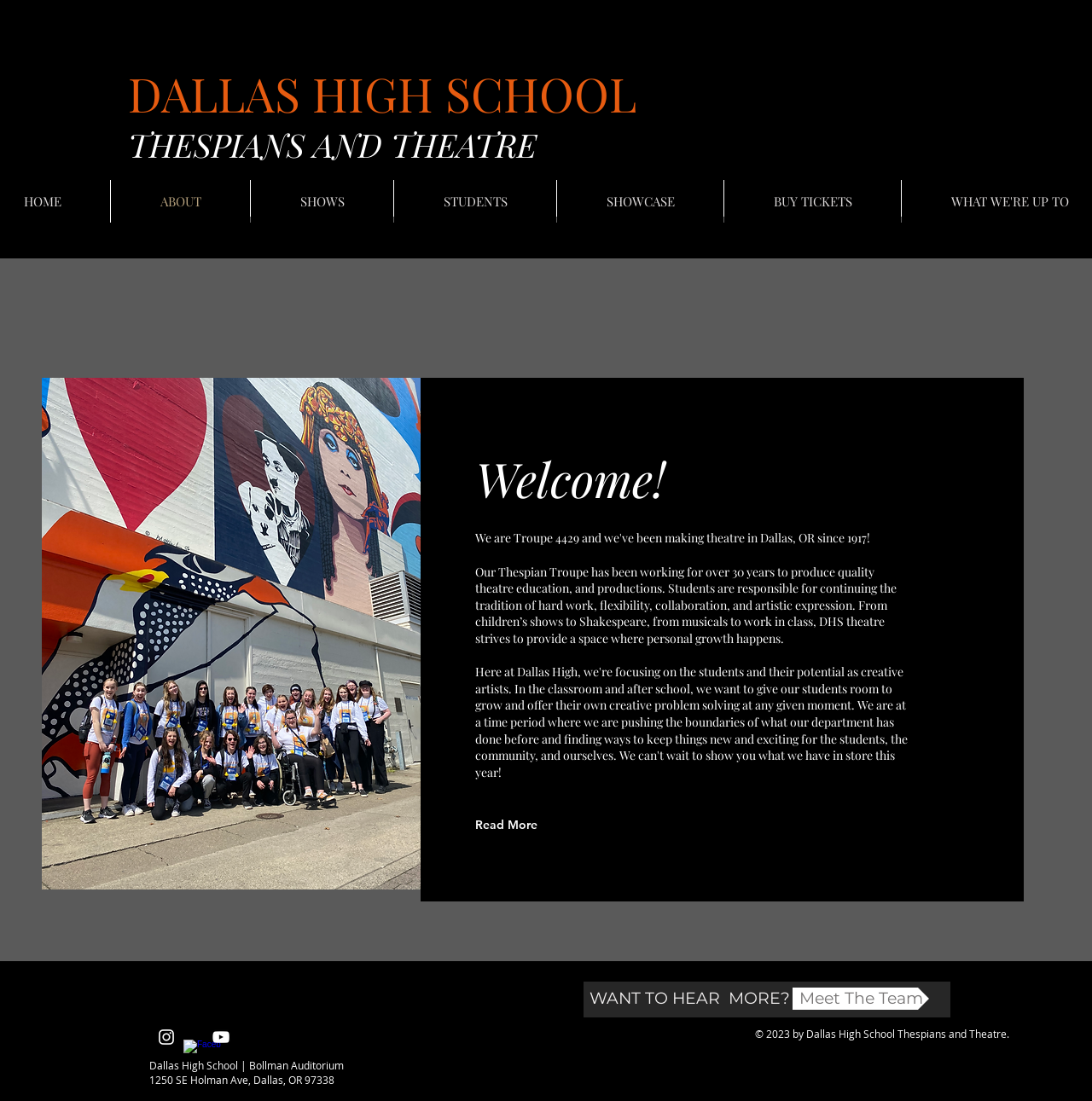Identify the bounding box coordinates for the element you need to click to achieve the following task: "Click on the 'SHOWS' link". Provide the bounding box coordinates as four float numbers between 0 and 1, in the form [left, top, right, bottom].

[0.23, 0.164, 0.36, 0.202]